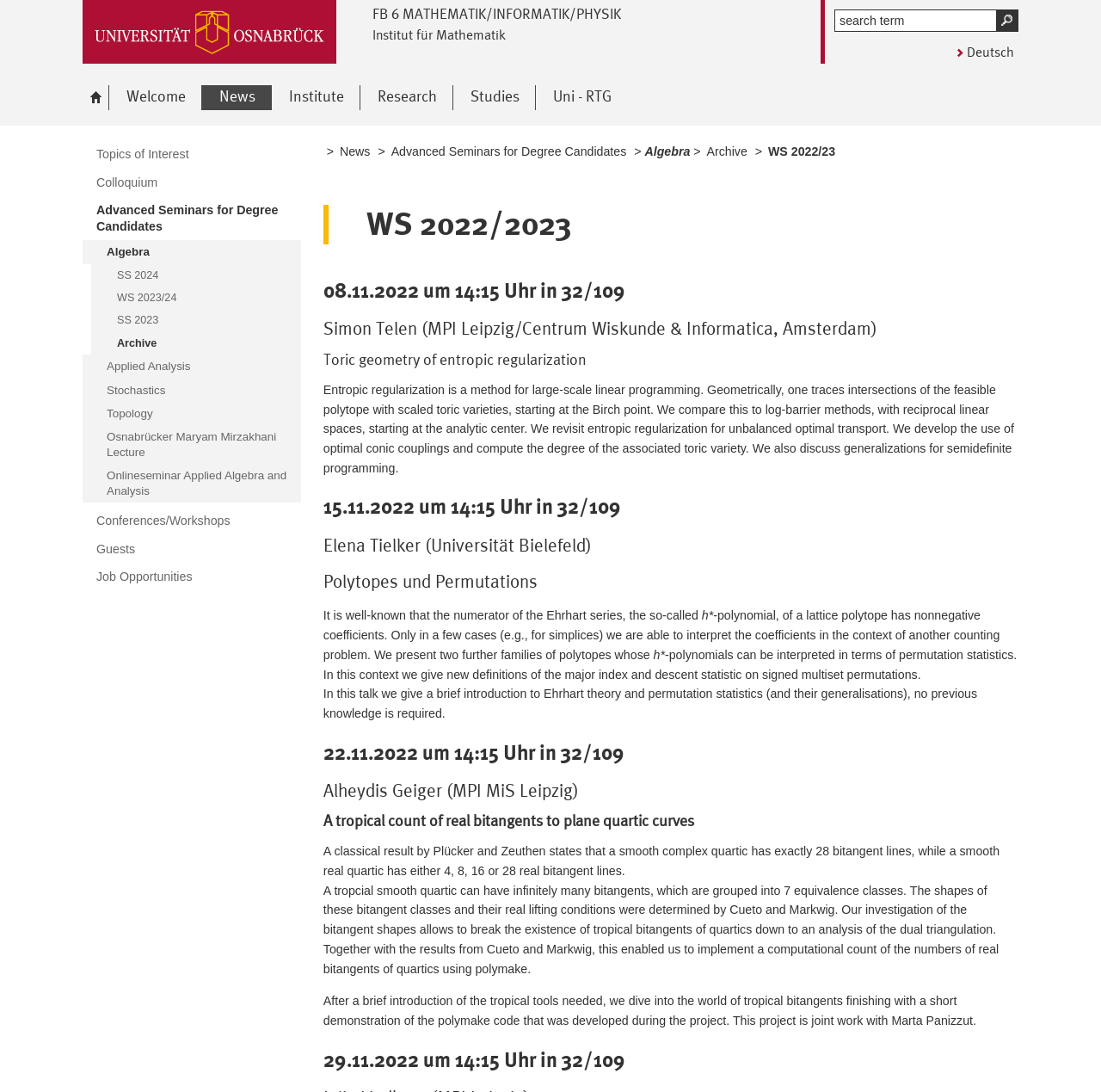What is the name of the university?
Using the information from the image, answer the question thoroughly.

The name of the university can be found in the link 'Link to homepage: Osnabrück University' at the top of the webpage, which suggests that the webpage is related to Osnabrück University.